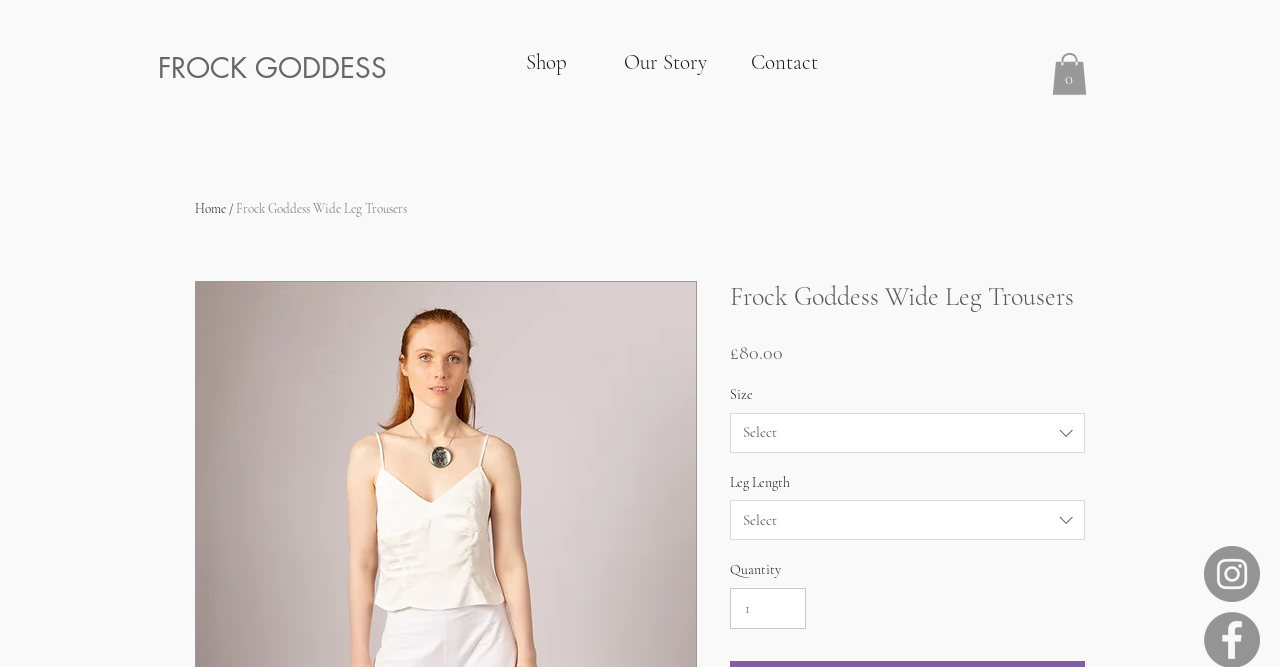What is the orientation of the 'Size' dropdown menu?
Using the information presented in the image, please offer a detailed response to the question.

I determined the orientation of the 'Size' dropdown menu by looking at its bounding box coordinates and found that its height is greater than its width, indicating a vertical orientation.